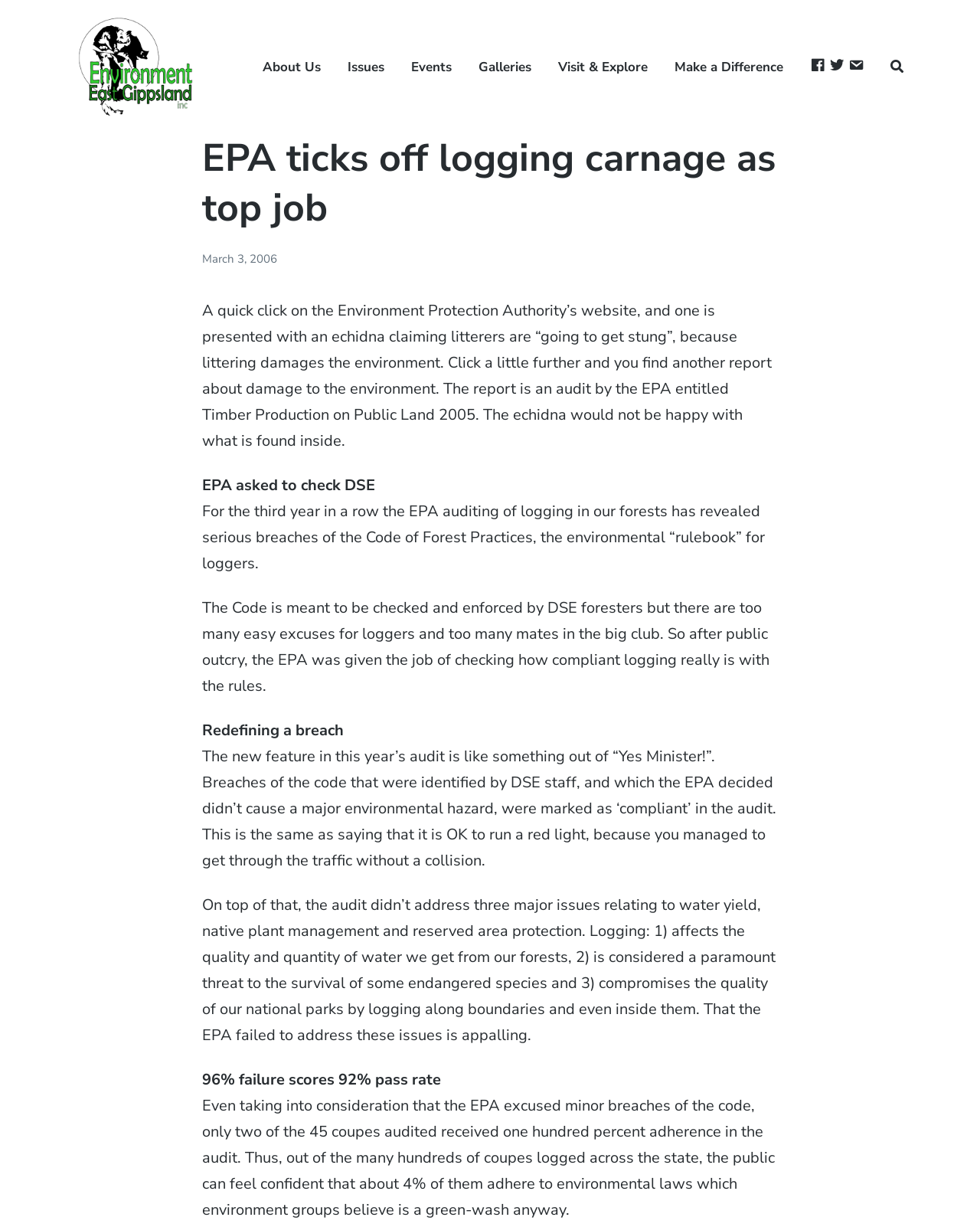Answer with a single word or phrase: 
What is the name of the organization mentioned in the webpage?

Environment East Gippsland